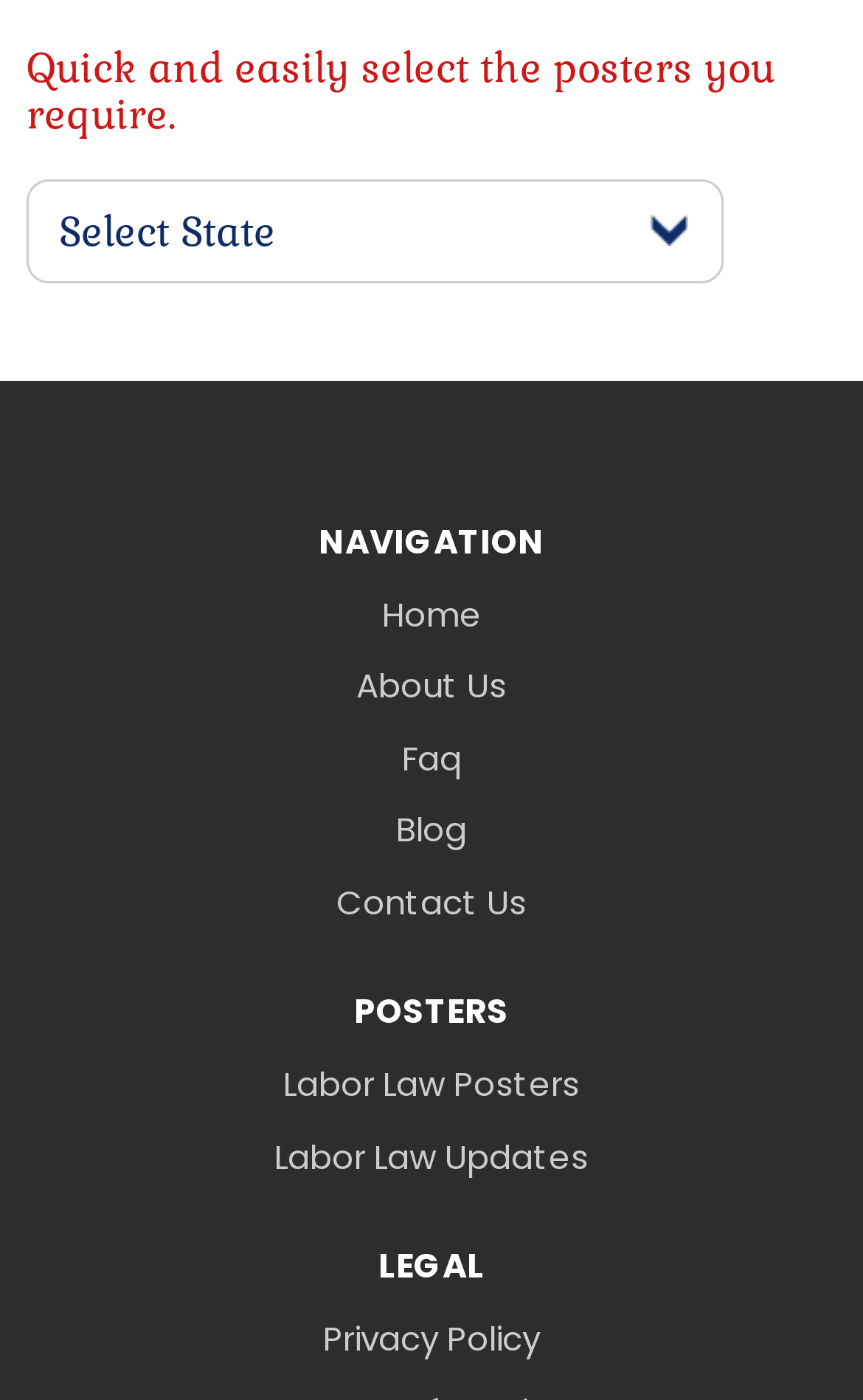Answer this question in one word or a short phrase: How many navigation links are there?

7